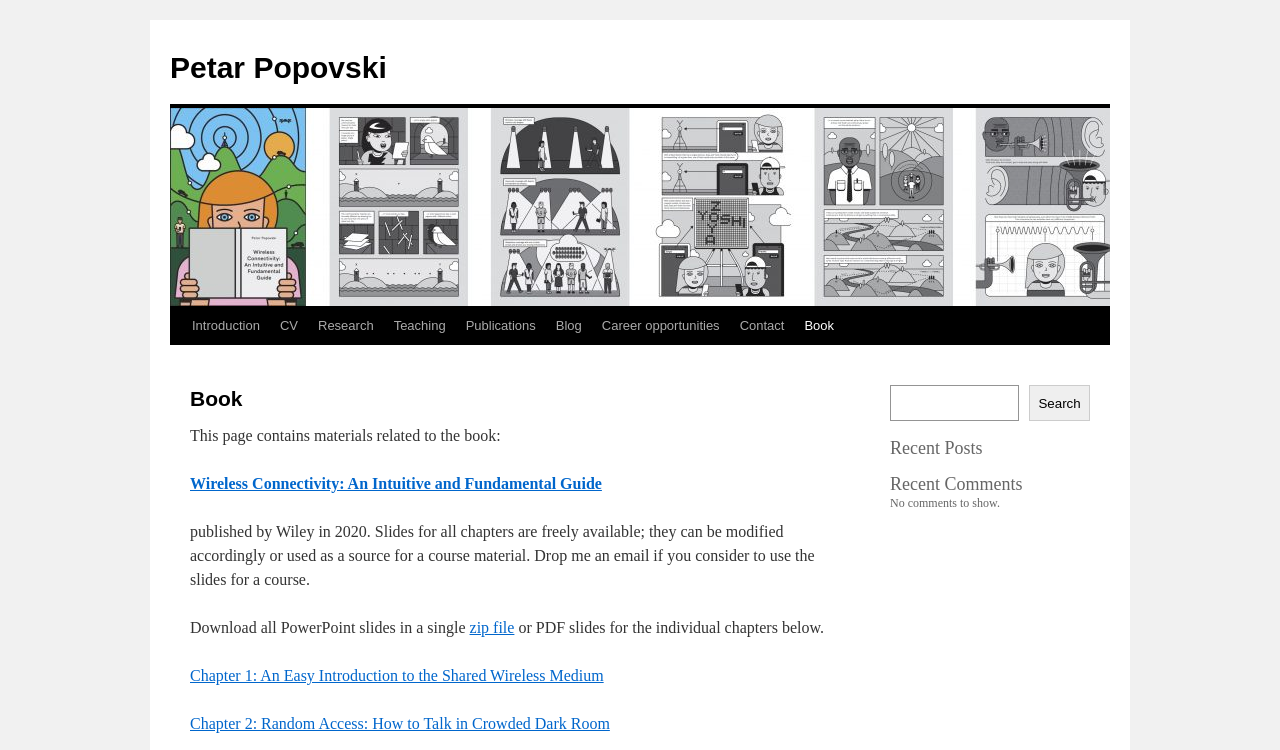Please find the bounding box coordinates of the element's region to be clicked to carry out this instruction: "Go to the 'Contact' page".

[0.57, 0.409, 0.621, 0.46]